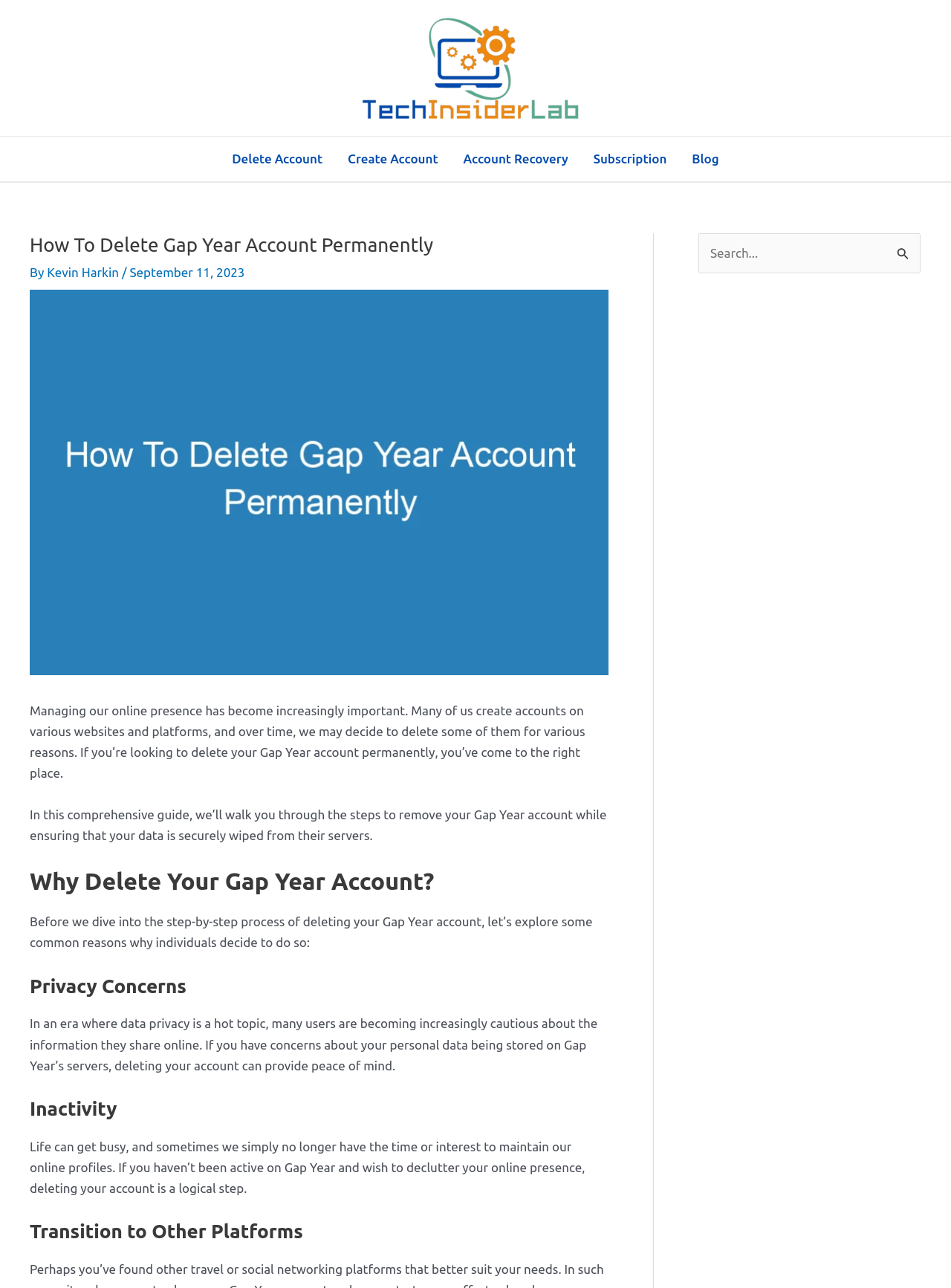Using the information in the image, give a detailed answer to the following question: What is the author of the article?

The author's name is mentioned below the article's title, and it is 'Kevin Harkin', with a link to the author's profile.